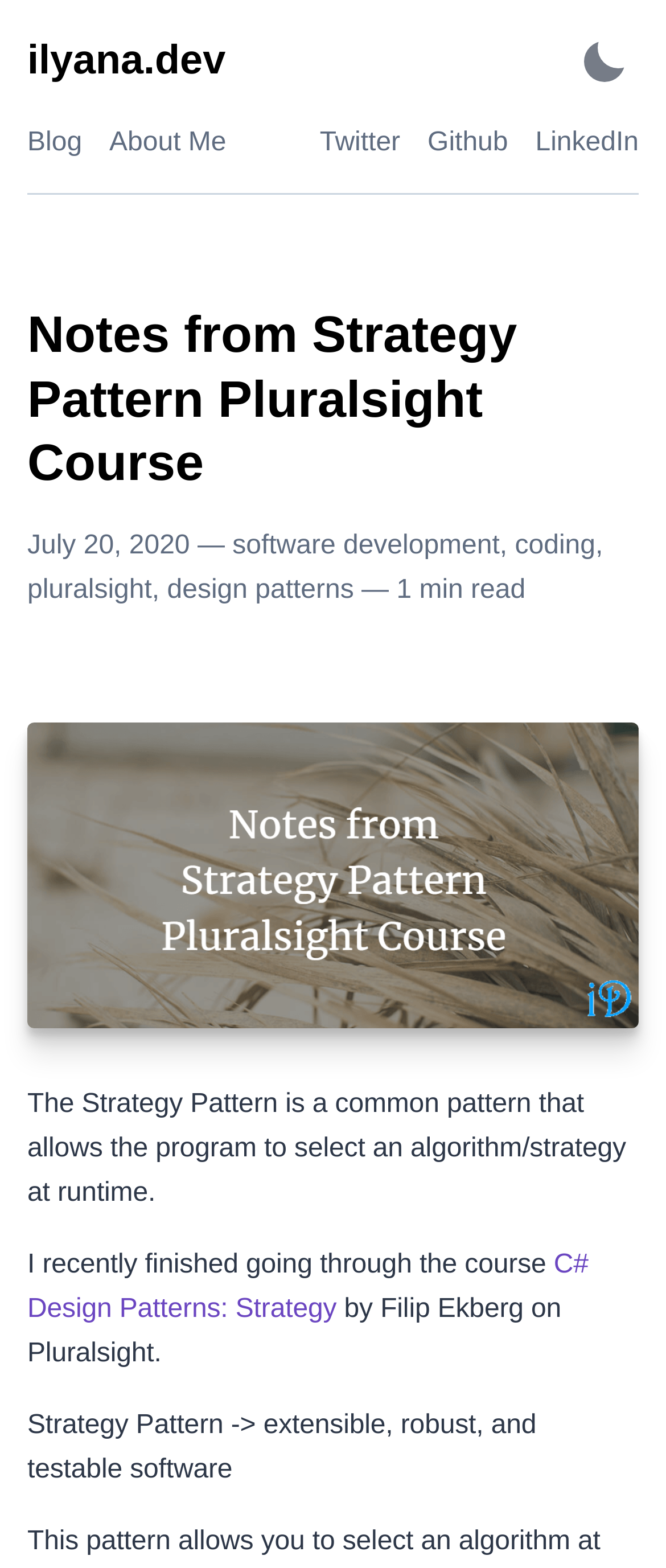Determine the bounding box for the UI element as described: "Information about Using Social Media". The coordinates should be represented as four float numbers between 0 and 1, formatted as [left, top, right, bottom].

None